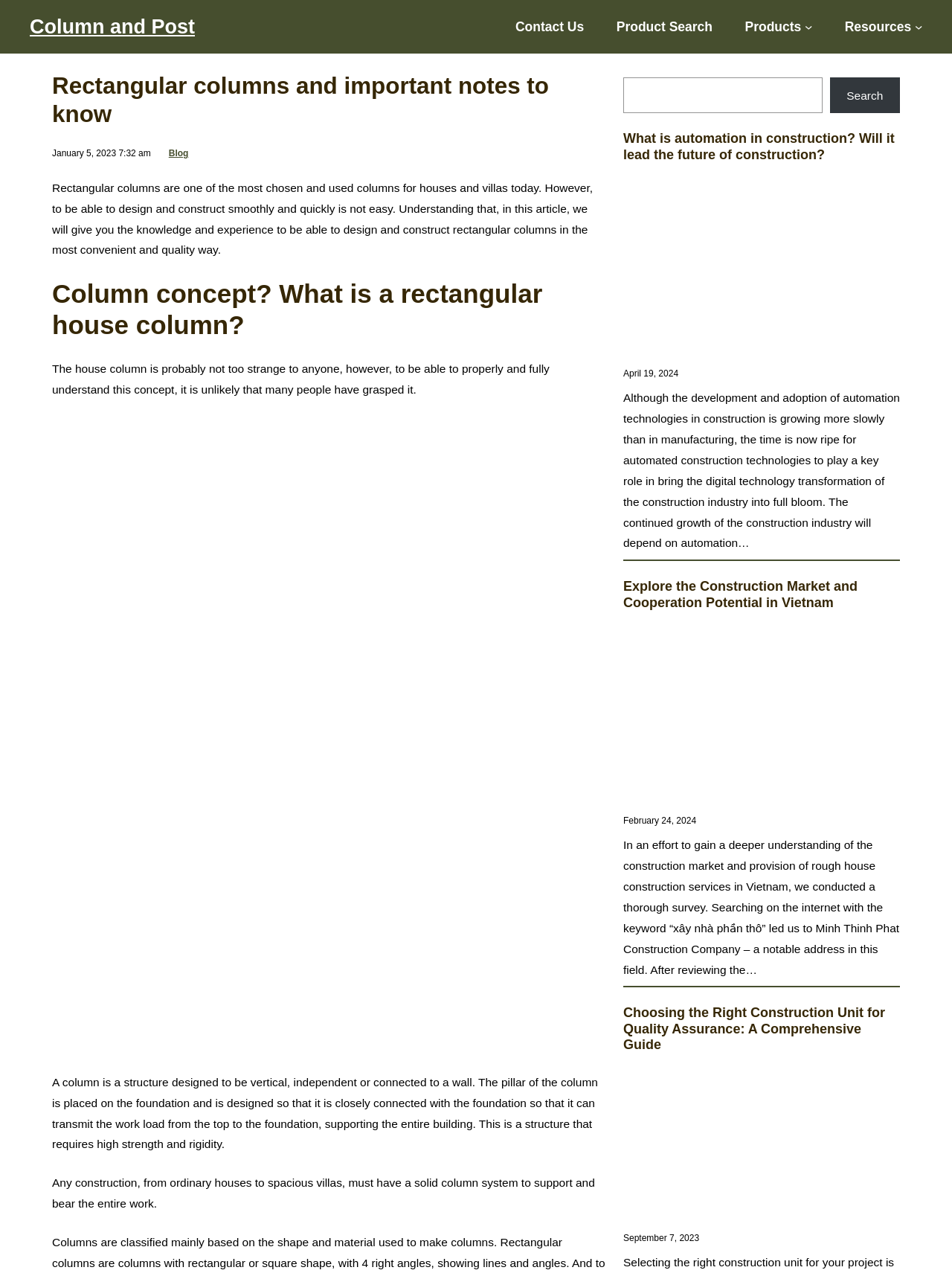What is the purpose of a column?
Please describe in detail the information shown in the image to answer the question.

As stated on the webpage, a column is a structure that requires high strength and rigidity, and its purpose is to support the entire building, which is essential for any construction, from ordinary houses to spacious villas.